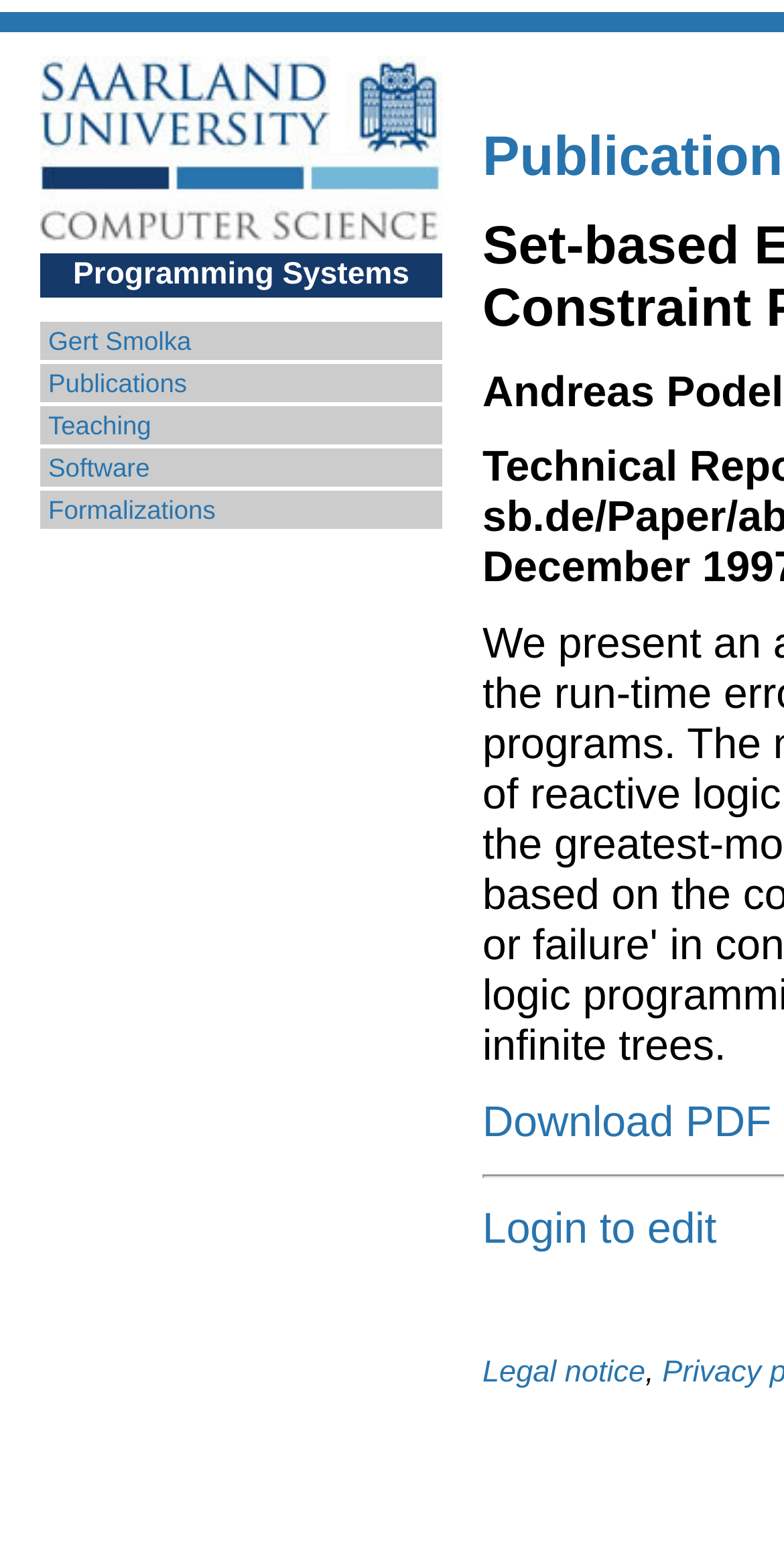Give a complete and precise description of the webpage's appearance.

The webpage is about publication details, with a focus on a specific academic entity. At the top-left corner, there is a link to "Saarland University" accompanied by an image with the same name. Right below it, there is a link to "Computer Science" with an associated image. 

To the right of these links, there are several links related to academic topics, including "Programming Systems", "Publications", "Teaching", "Software", and "Formalizations". These links are arranged vertically, with "Programming Systems" at the top and "Formalizations" at the bottom.

At the bottom-right corner, there are two links: "Download PDF" and "Login to edit". The "Login to edit" link has a subsidiary link to "Legal notice", which is followed by a comma.